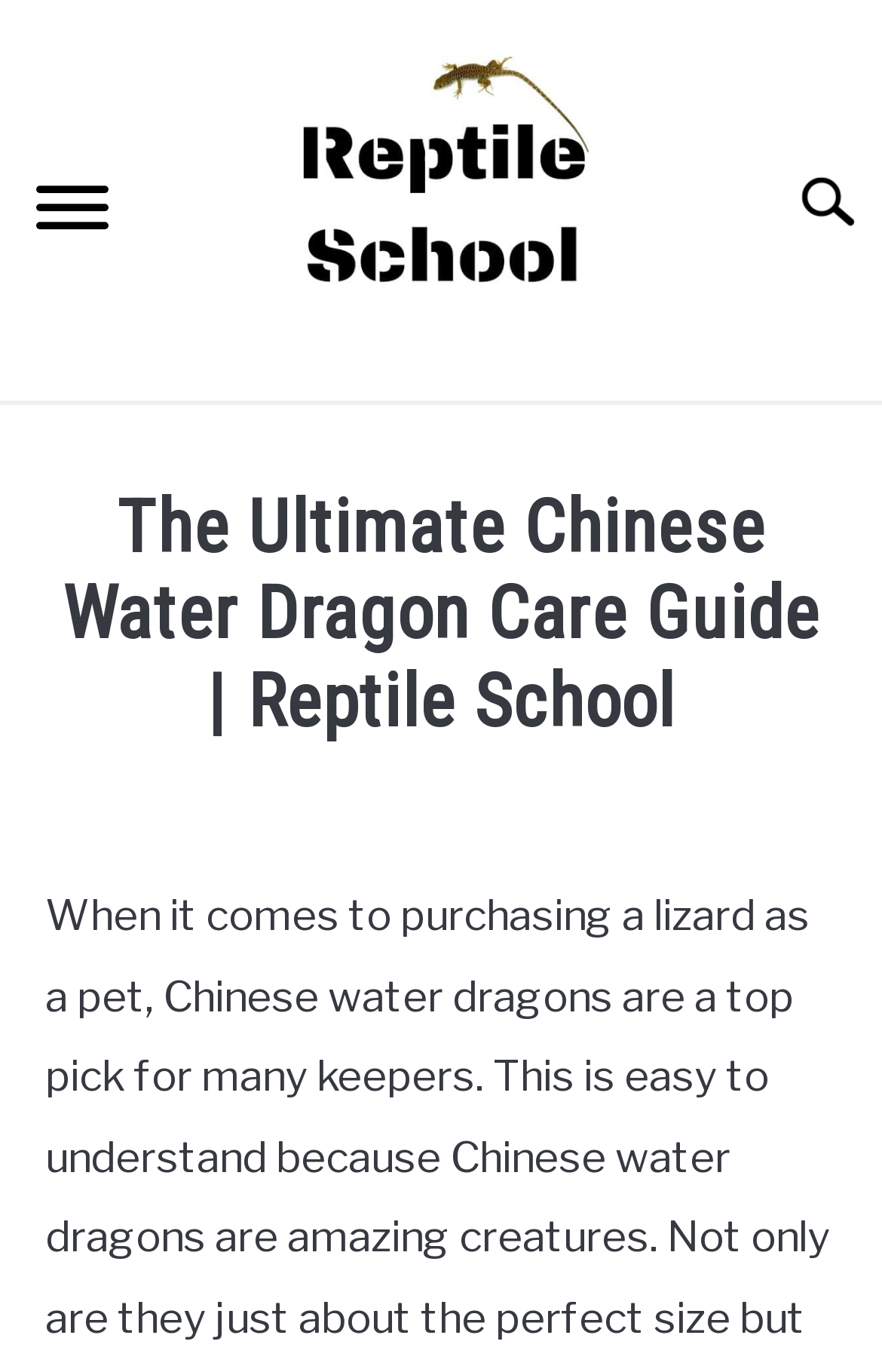How many categories of reptiles are listed?
Please give a detailed and elaborate answer to the question based on the image.

I counted the number of links under the header 'CARE GUIDES', which are 'LIZARDS', 'SNAKES', 'TURTLES & TORTOISES', 'FROGS', 'CROCODILIANS', and 'CARE GUIDES' itself, making a total of 6 categories.